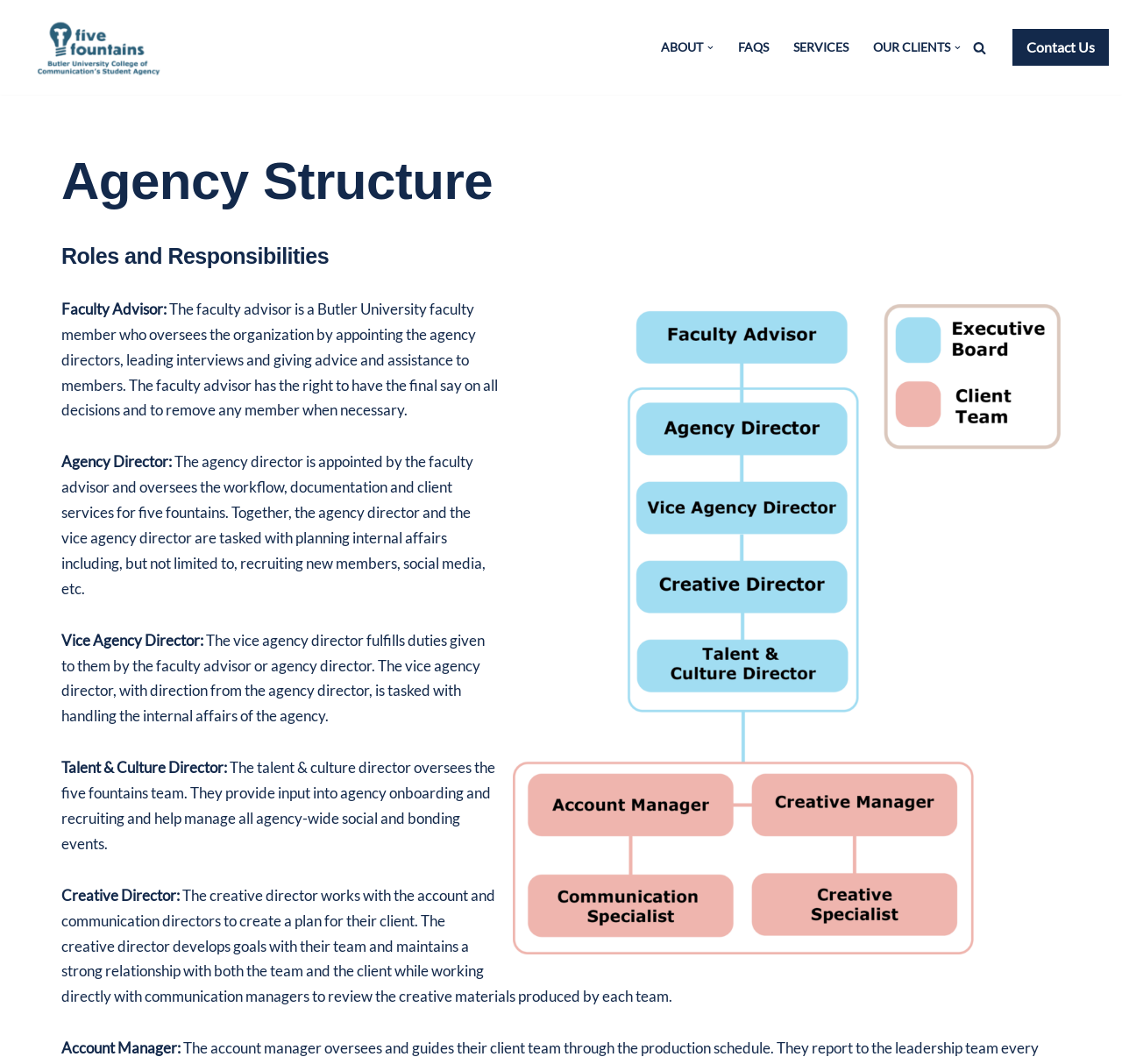How many directors are mentioned on the webpage? Observe the screenshot and provide a one-word or short phrase answer.

Five